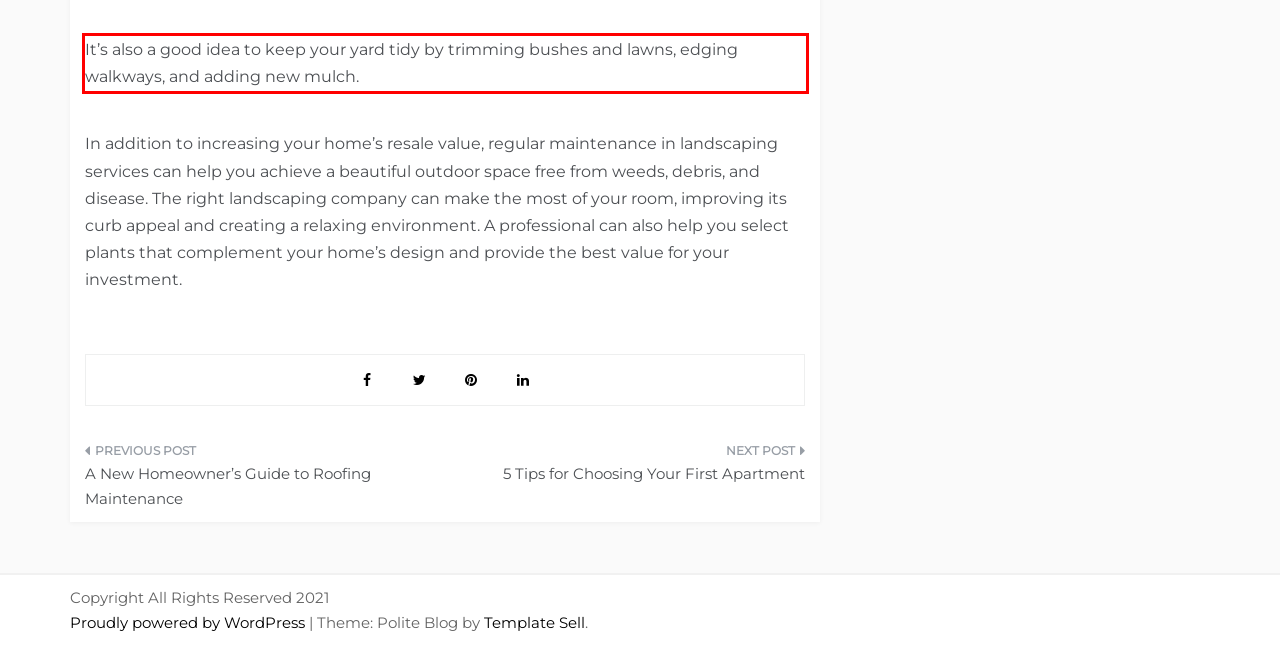In the given screenshot, locate the red bounding box and extract the text content from within it.

It’s also a good idea to keep your yard tidy by trimming bushes and lawns, edging walkways, and adding new mulch.